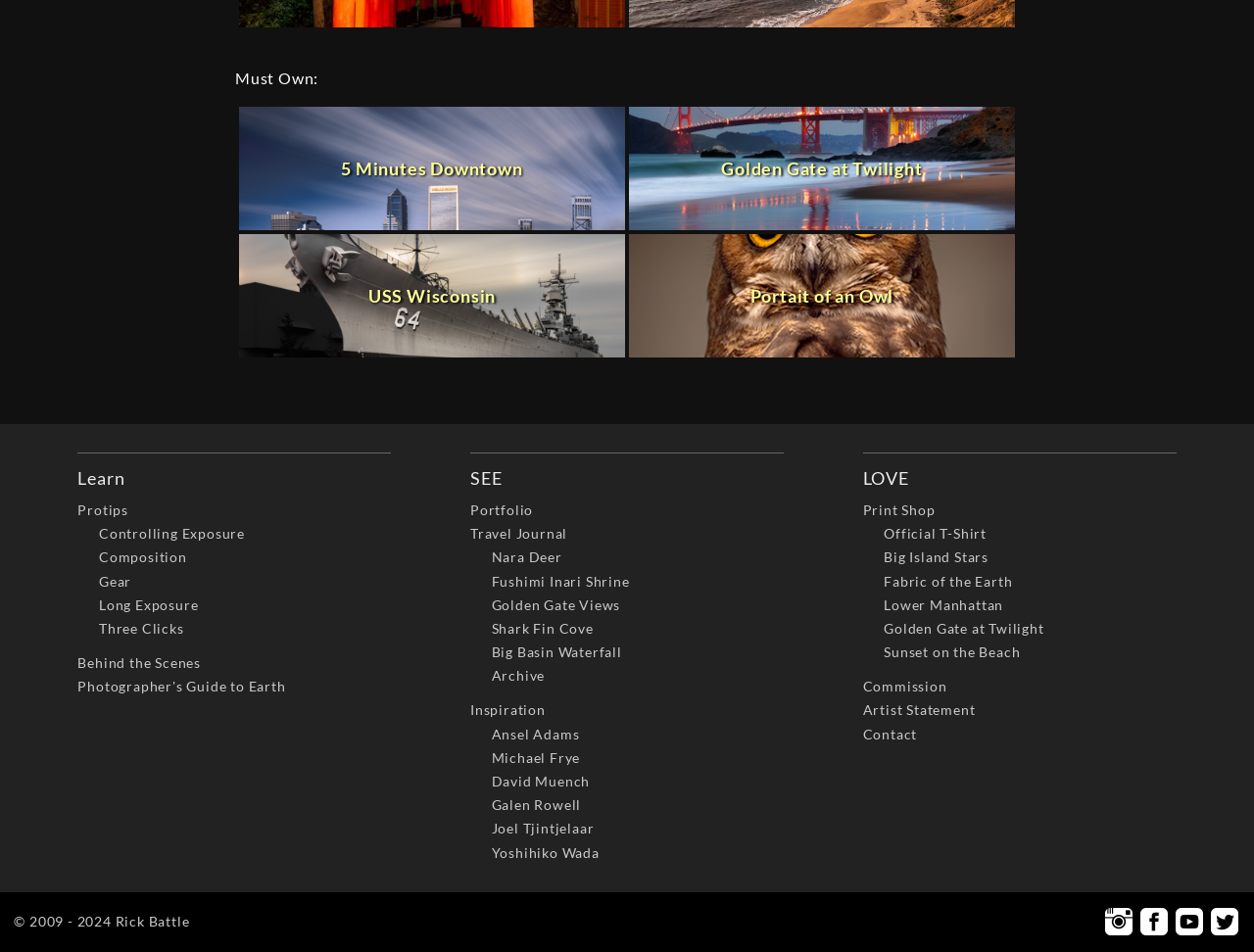How many social media platforms are linked at the bottom of the webpage?
Answer the question with a thorough and detailed explanation.

I scrolled down to the bottom of the webpage and found the social media links. There are 4 social media platforms linked, which are Instagram, Facebook, YouTube, and Twitter.